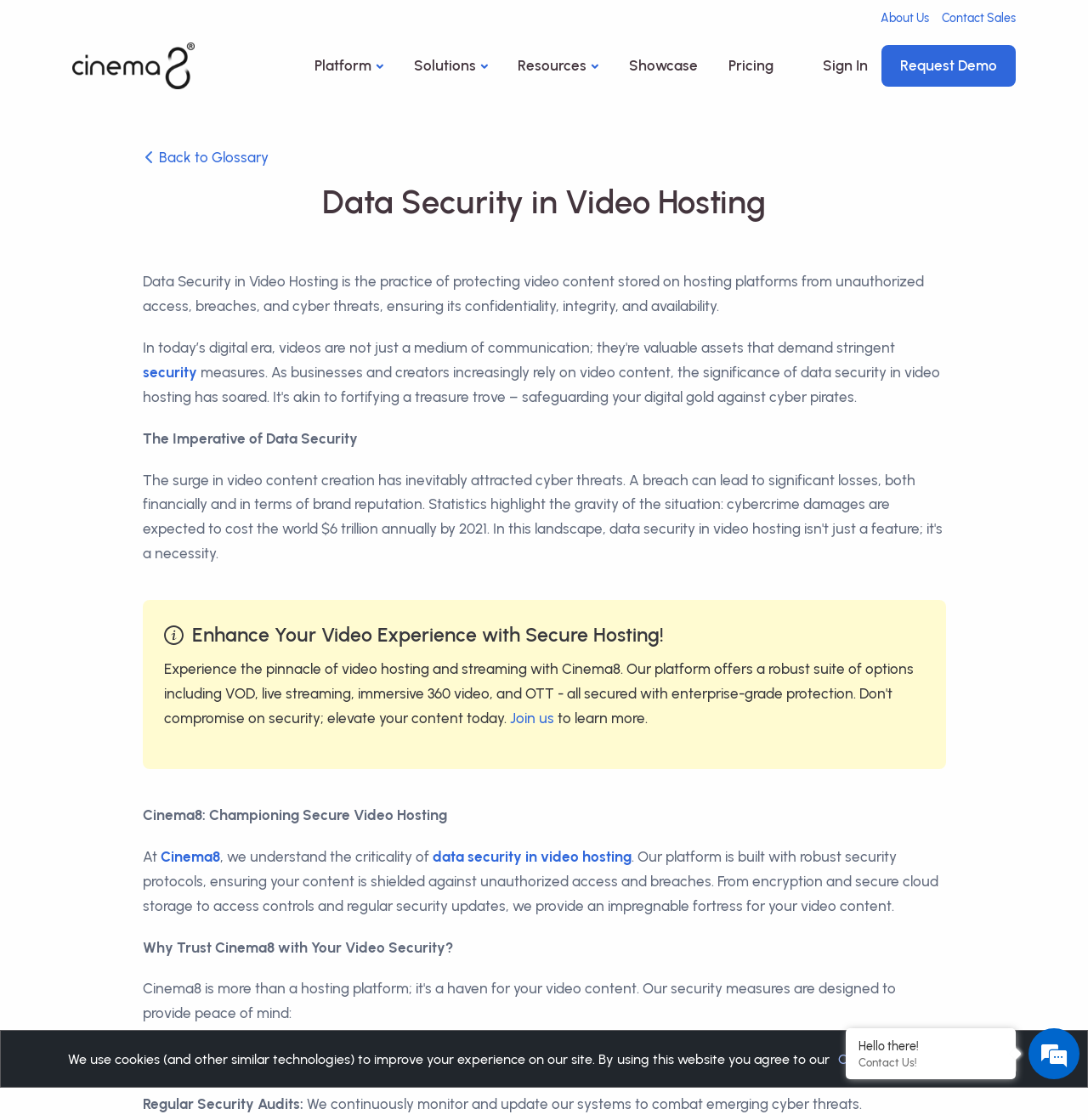Carefully examine the image and provide an in-depth answer to the question: What is the name of the company that provides secure video hosting?

The name of the company that provides secure video hosting is 'Cinema8' because it is mentioned multiple times on the webpage, including in the heading 'Cinema8: Interactive Video Platform' and in the text 'Cinema8: Championing Secure Video Hosting'.